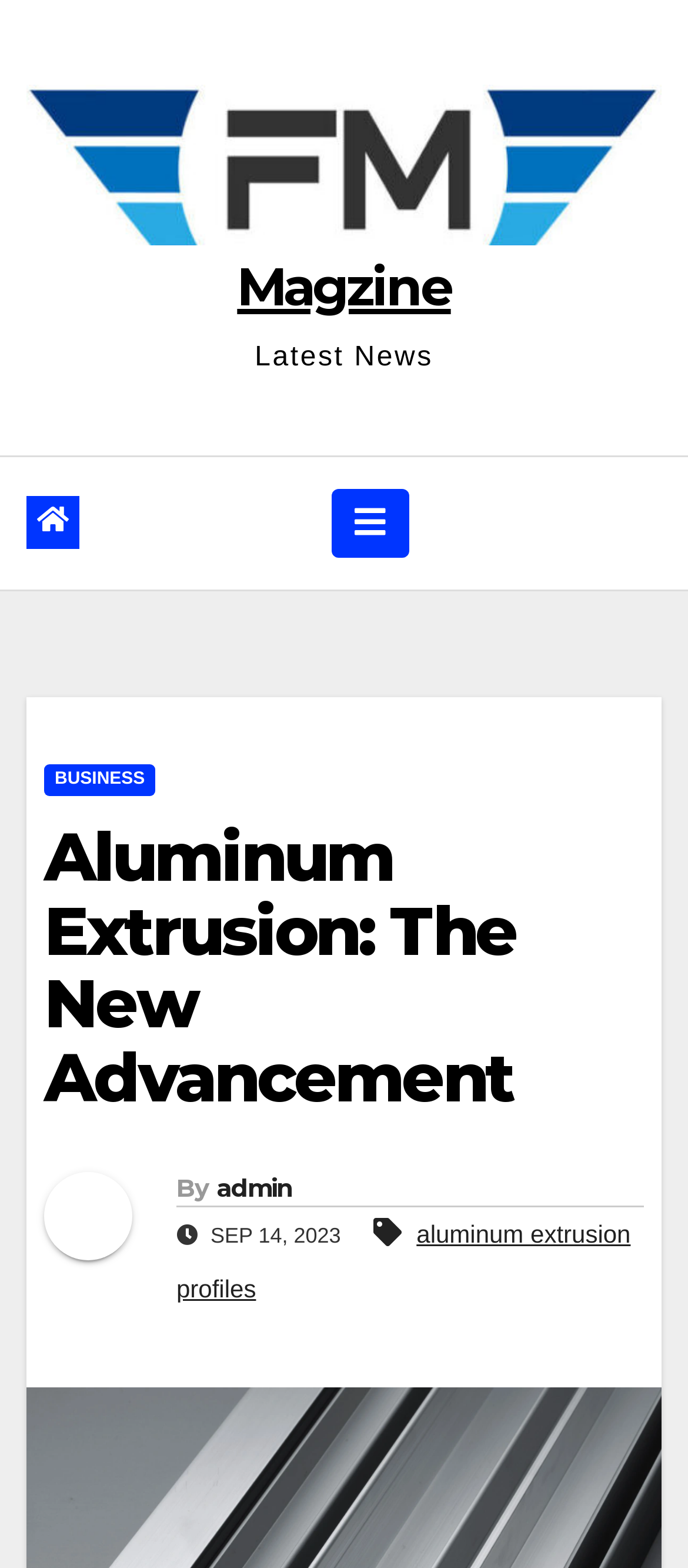Carefully examine the image and provide an in-depth answer to the question: When was the article 'Aluminum Extrusion: The New Advancement' published?

I found the publication date of the article 'Aluminum Extrusion: The New Advancement' which is 'SEP 14, 2023'.